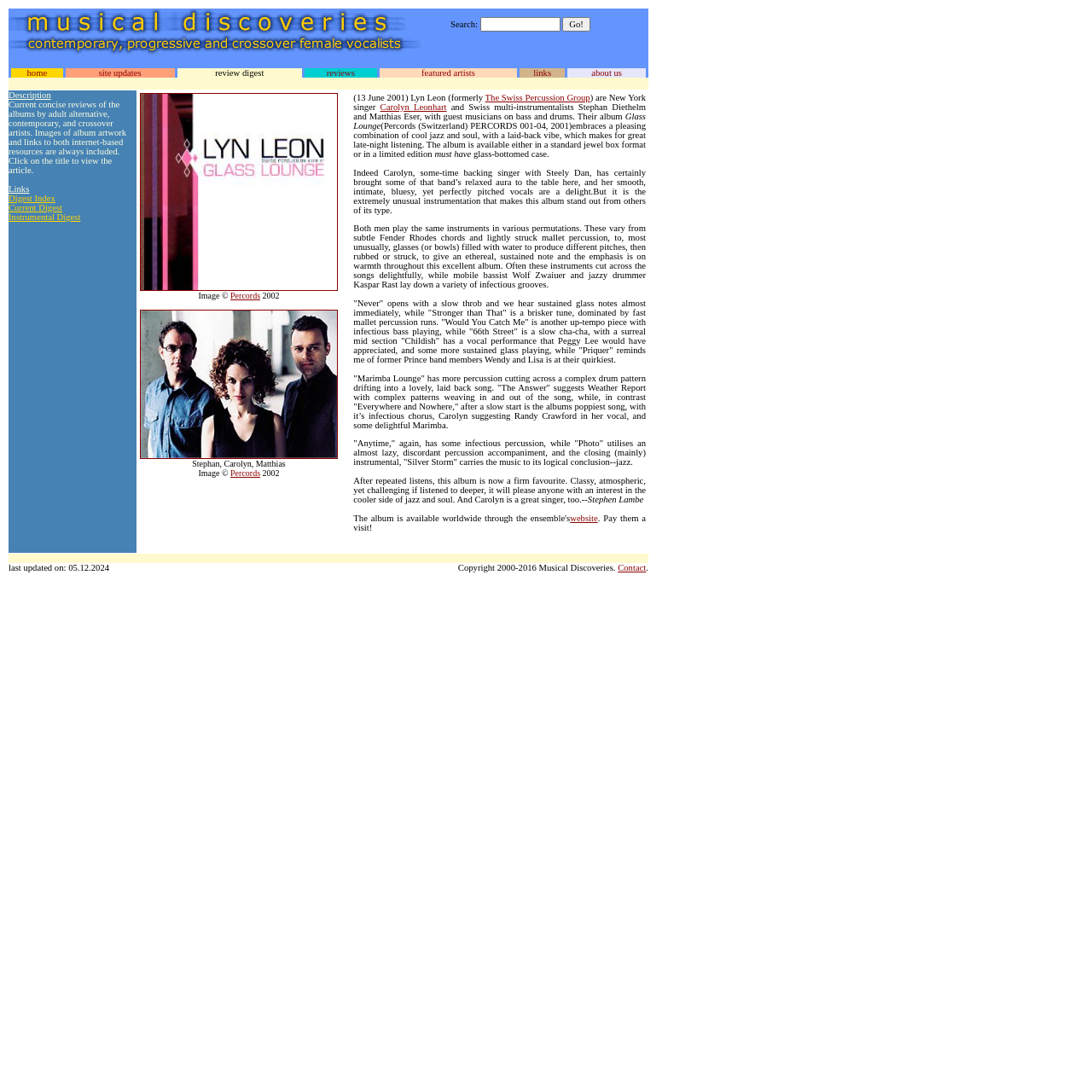How many musicians are involved in the album?
Look at the image and respond with a one-word or short-phrase answer.

At least 5